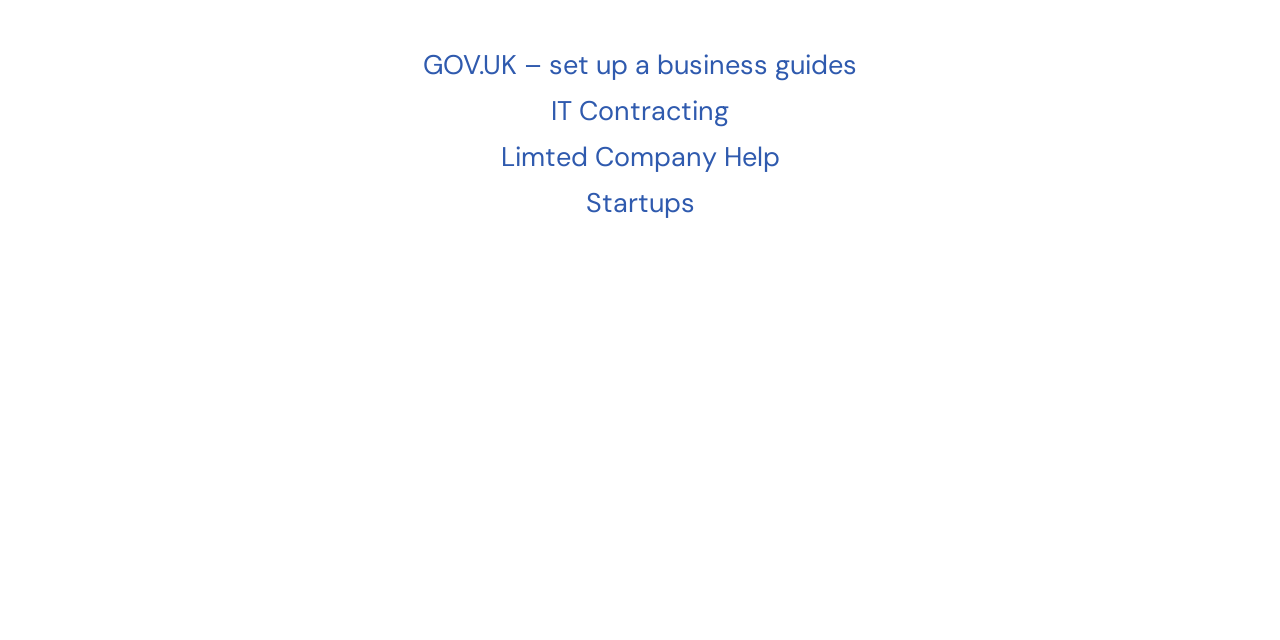Given the description "Limted Company Help", provide the bounding box coordinates of the corresponding UI element.

[0.391, 0.217, 0.609, 0.272]